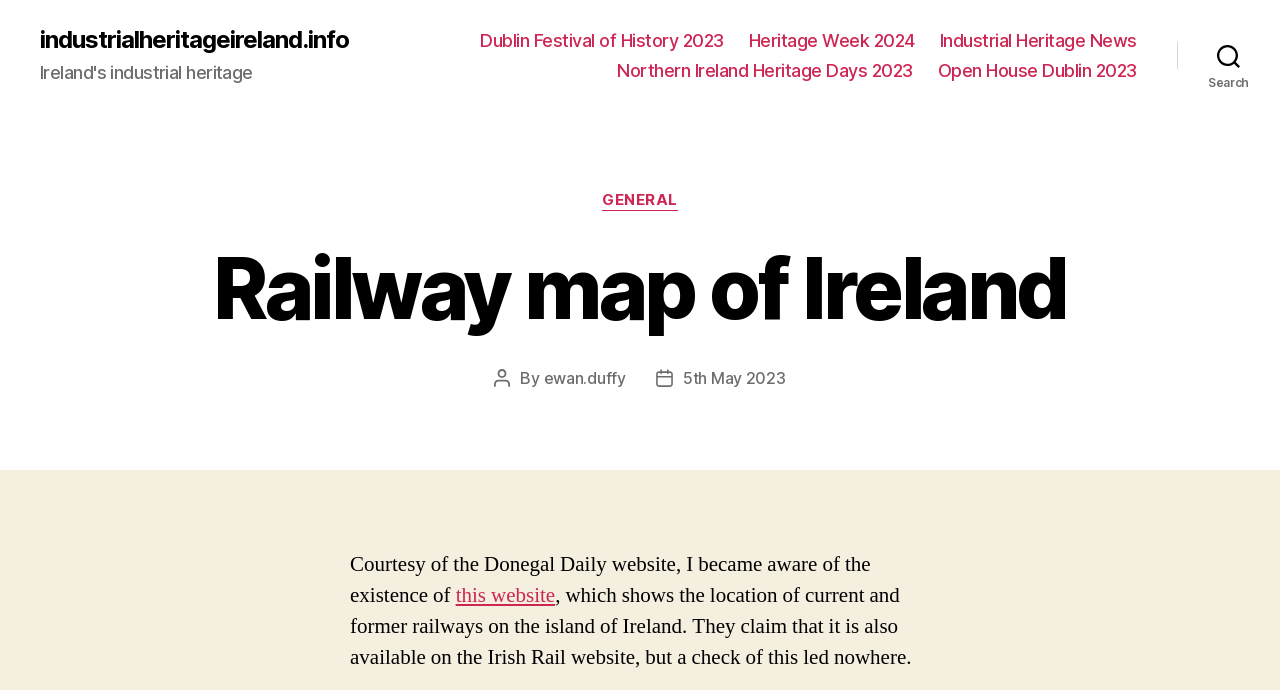Please provide a comprehensive response to the question based on the details in the image: What is the name of the website?

I found the answer by looking at the link element at the top of the webpage, which has the text 'industrialheritageireland.info'.